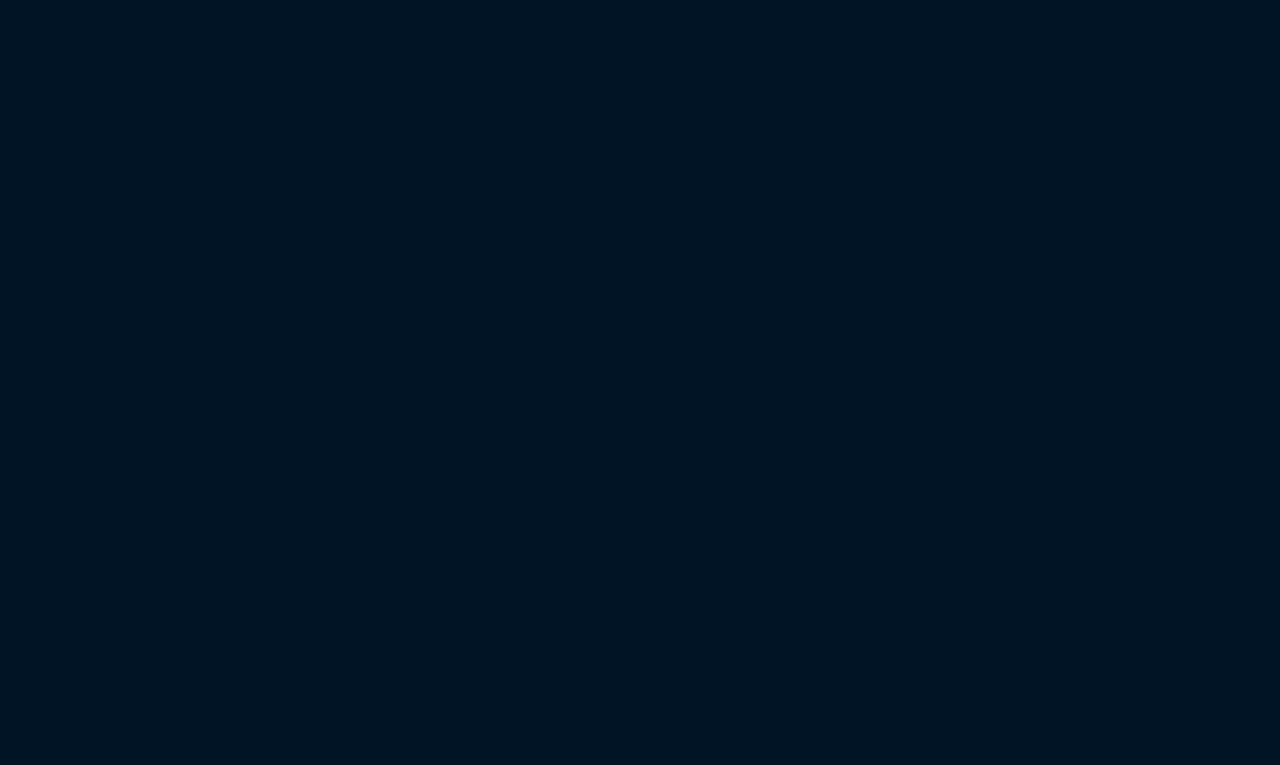Pinpoint the bounding box coordinates for the area that should be clicked to perform the following instruction: "Explore COLLECTIONS".

[0.105, 0.605, 0.185, 0.623]